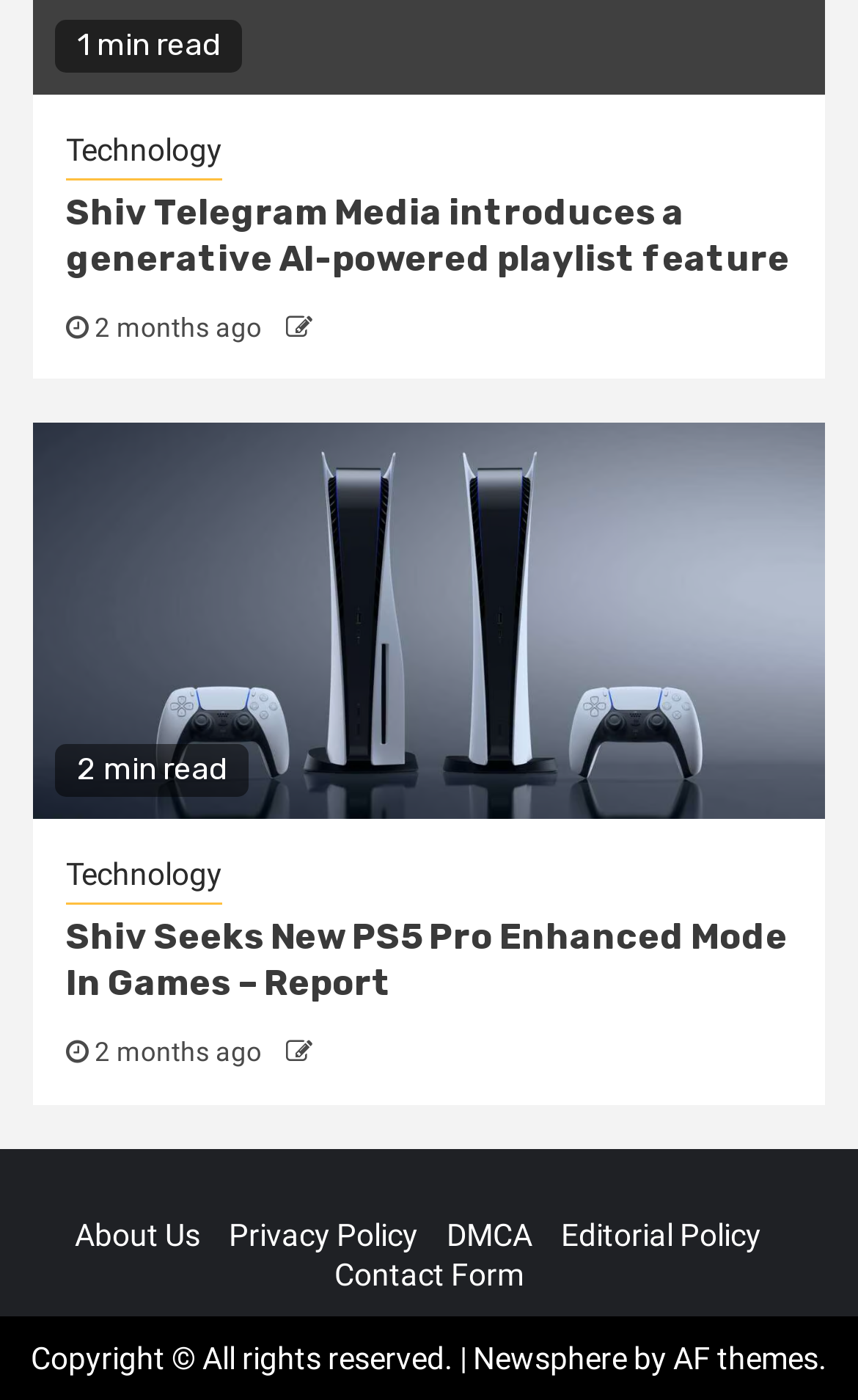Locate the bounding box coordinates of the element to click to perform the following action: 'Learn about E-safety'. The coordinates should be given as four float values between 0 and 1, in the form of [left, top, right, bottom].

None